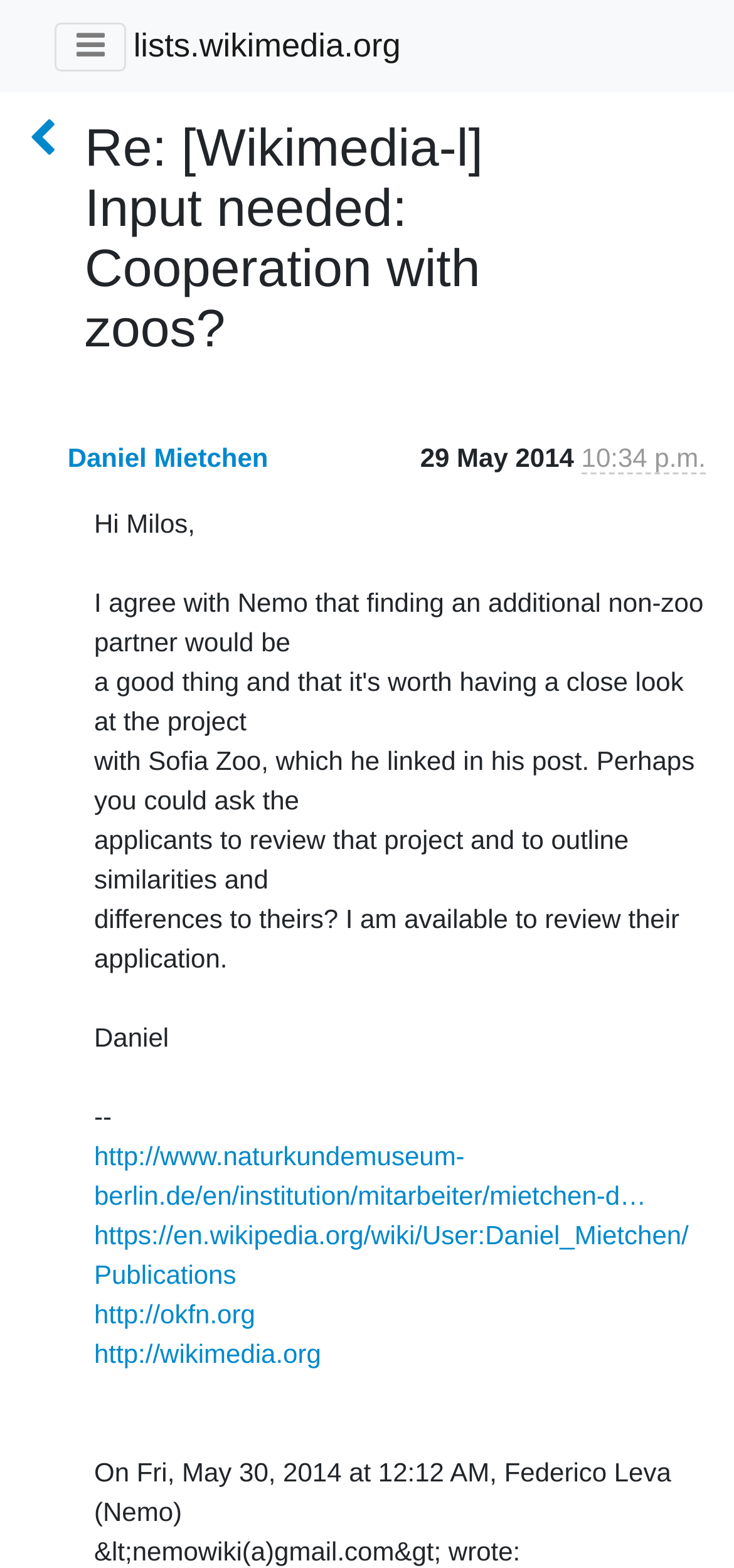Determine the bounding box coordinates for the clickable element required to fulfill the instruction: "go to lists.wikimedia.org". Provide the coordinates as four float numbers between 0 and 1, i.e., [left, top, right, bottom].

[0.182, 0.008, 0.546, 0.05]